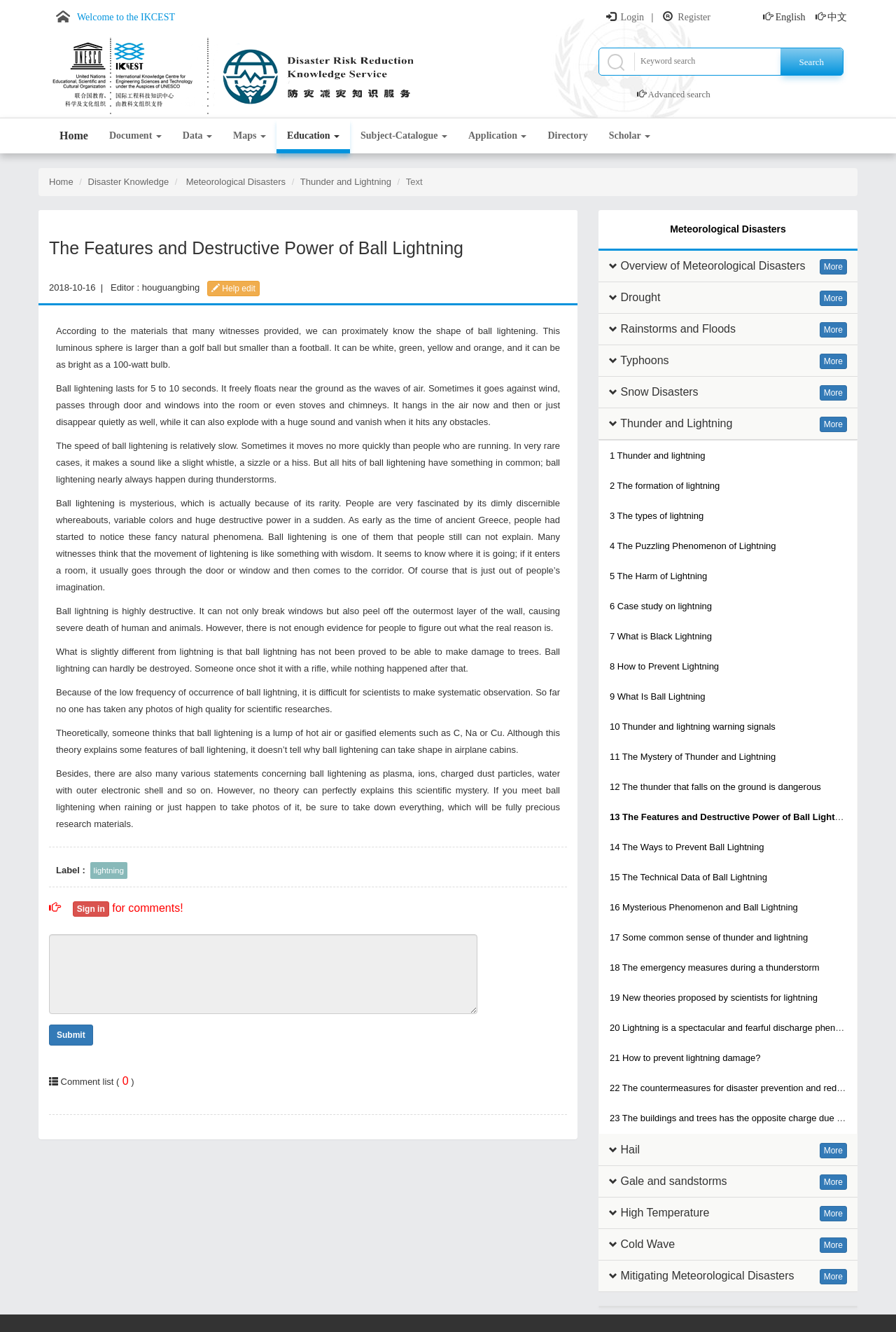Determine the bounding box for the UI element described here: "1 Thunder and lightning".

[0.68, 0.338, 0.787, 0.346]